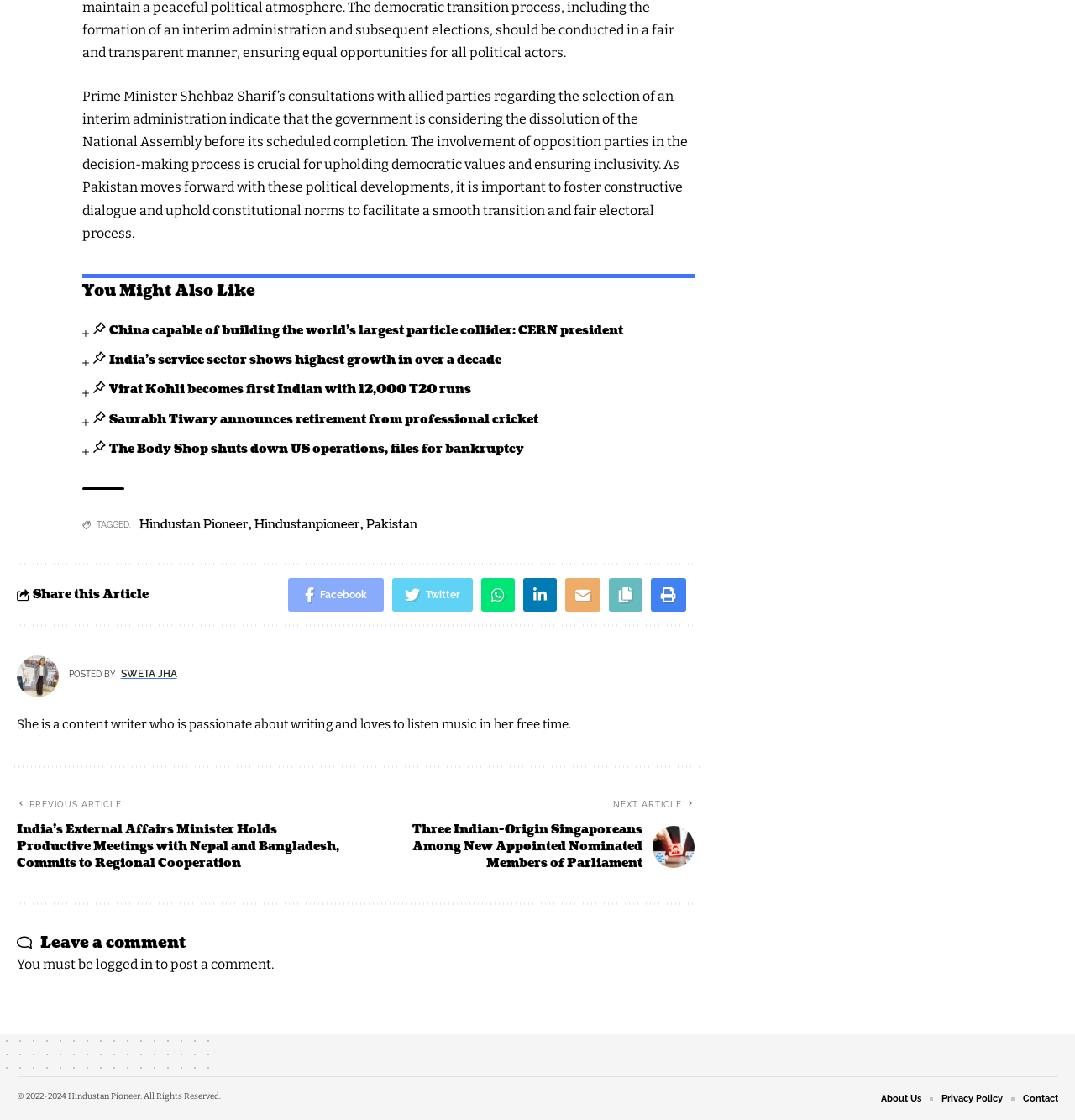Please mark the bounding box coordinates of the area that should be clicked to carry out the instruction: "Read the previous article about India’s External Affairs Minister".

[0.016, 0.711, 0.325, 0.779]